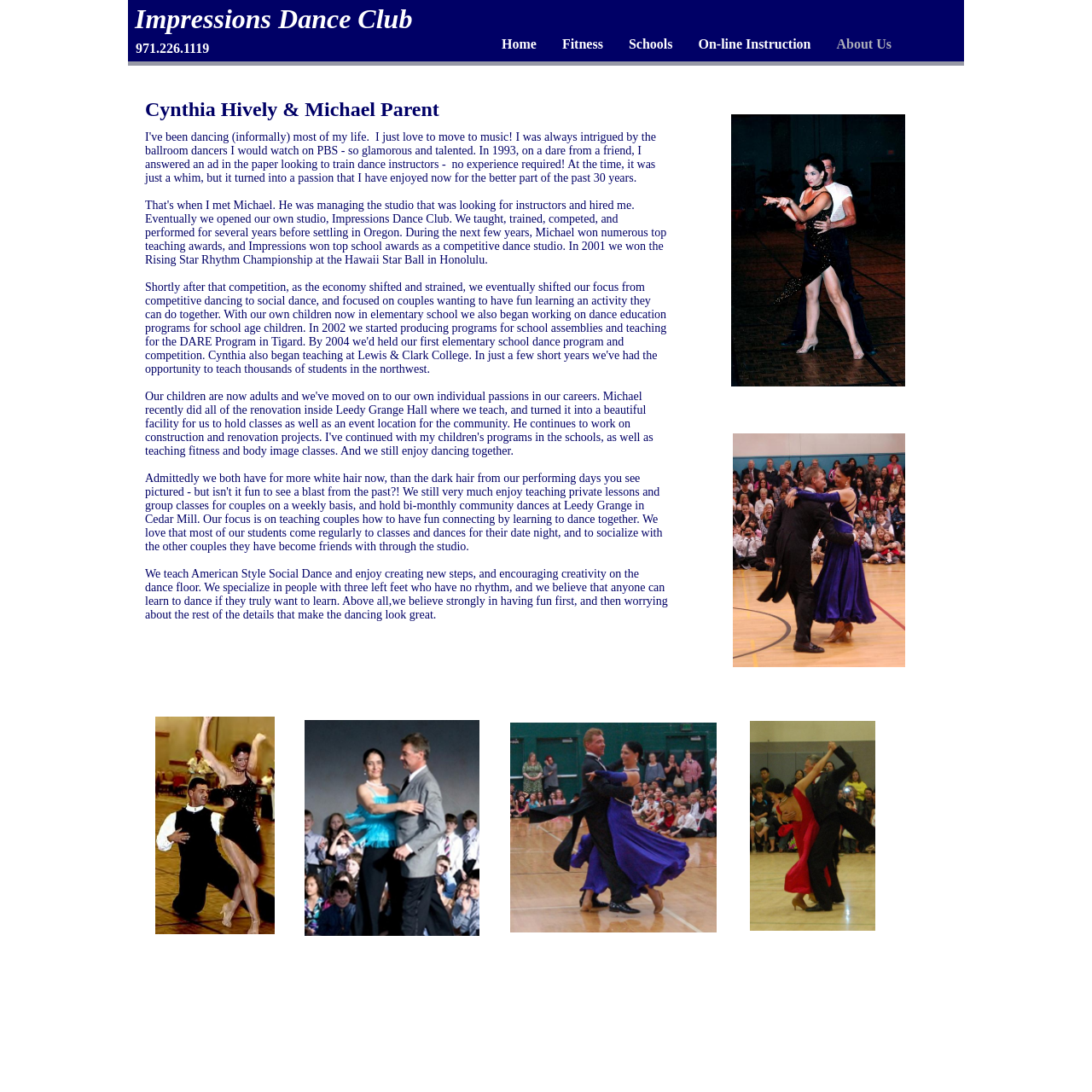Using the provided element description, identify the bounding box coordinates as (top-left x, top-left y, bottom-right x, bottom-right y). Ensure all values are between 0 and 1. Description: List Your Business

[0.627, 0.873, 0.692, 0.882]